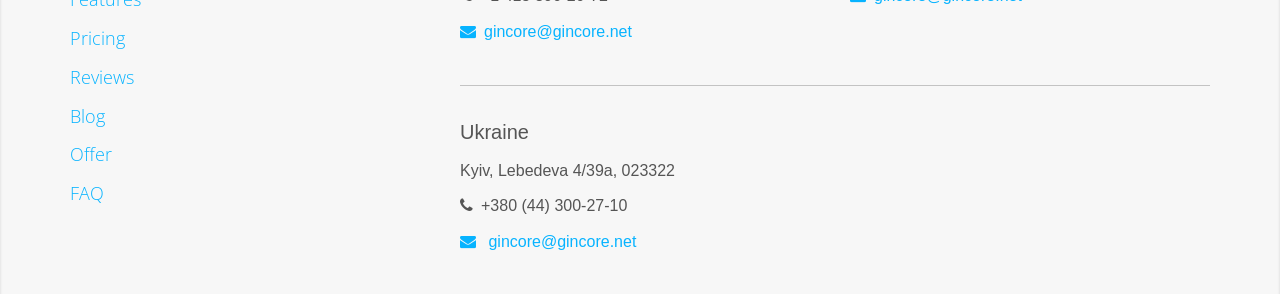Please specify the bounding box coordinates of the element that should be clicked to execute the given instruction: 'Read reviews'. Ensure the coordinates are four float numbers between 0 and 1, expressed as [left, top, right, bottom].

[0.055, 0.221, 0.105, 0.302]